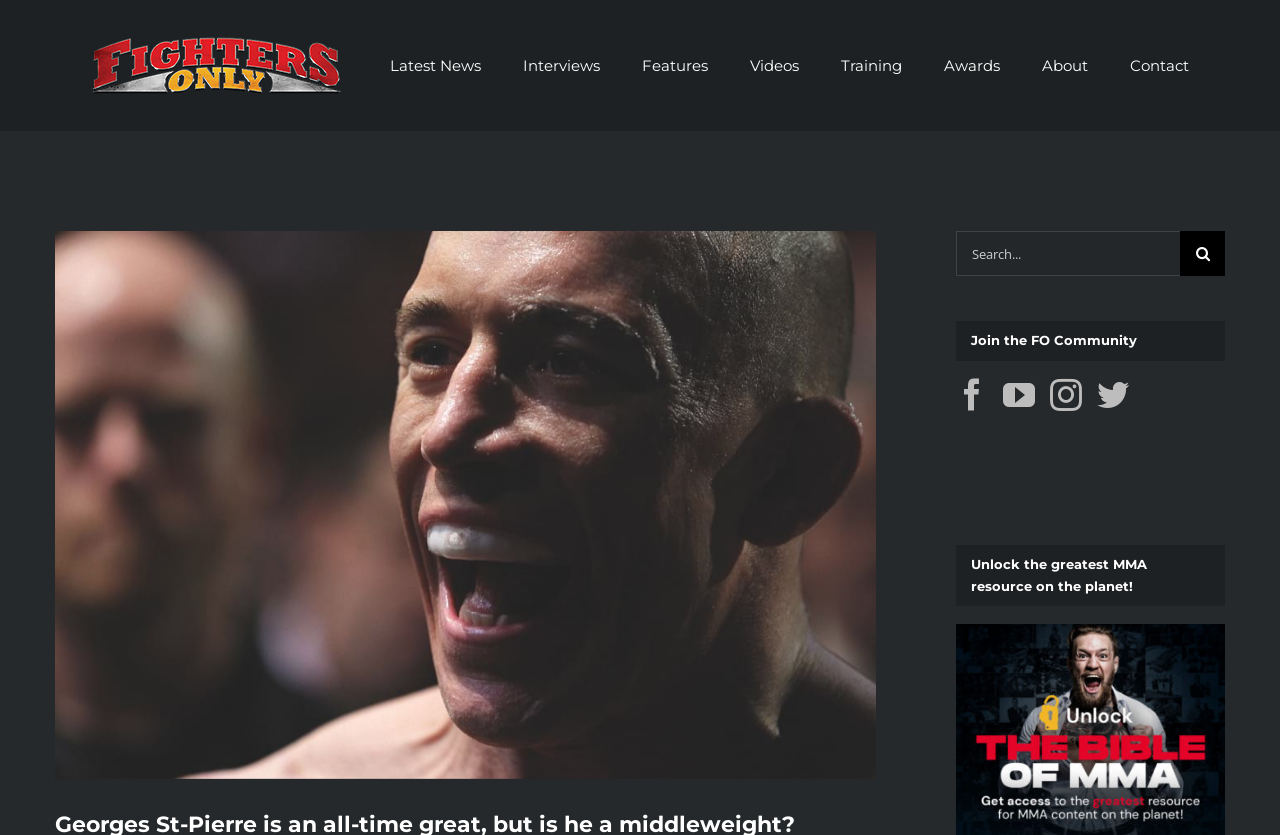Extract the primary headline from the webpage and present its text.

Georges St-Pierre is an all-time great, but is he a middleweight?